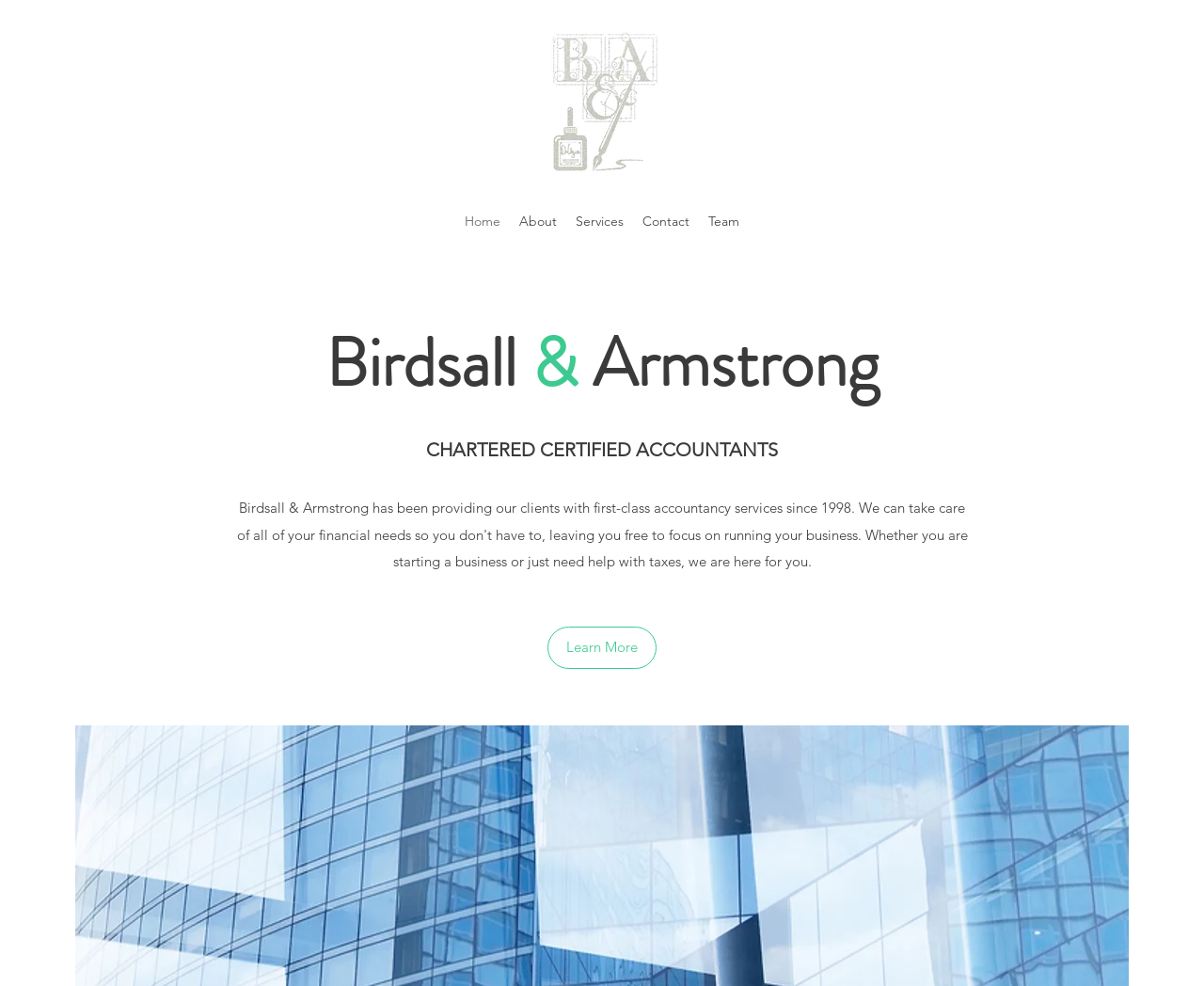Your task is to find and give the main heading text of the webpage.

Birdsall & Armstrong